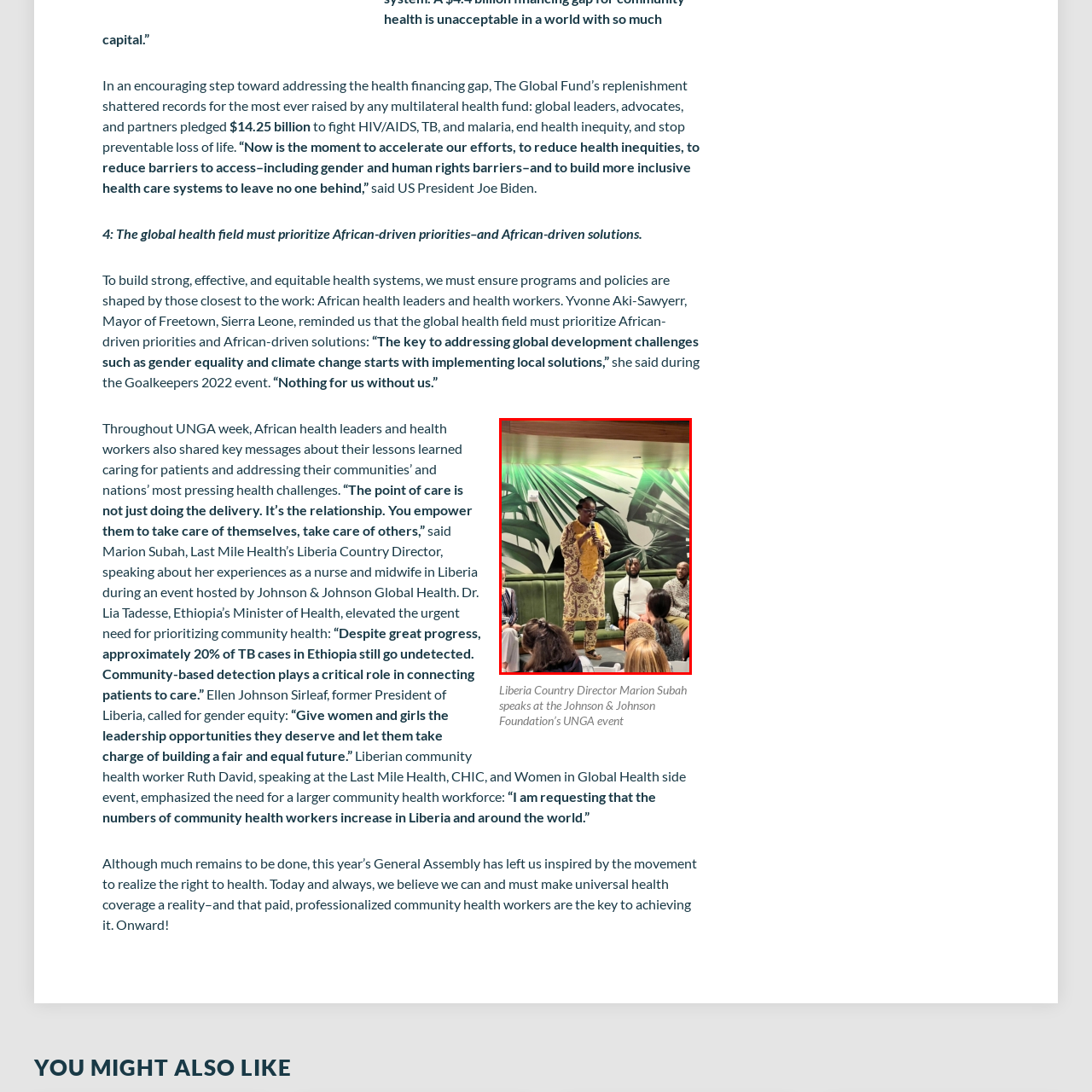What does the backdrop behind Marion Subah symbolize?
Focus on the image bounded by the red box and reply with a one-word or phrase answer.

Growth and renewal